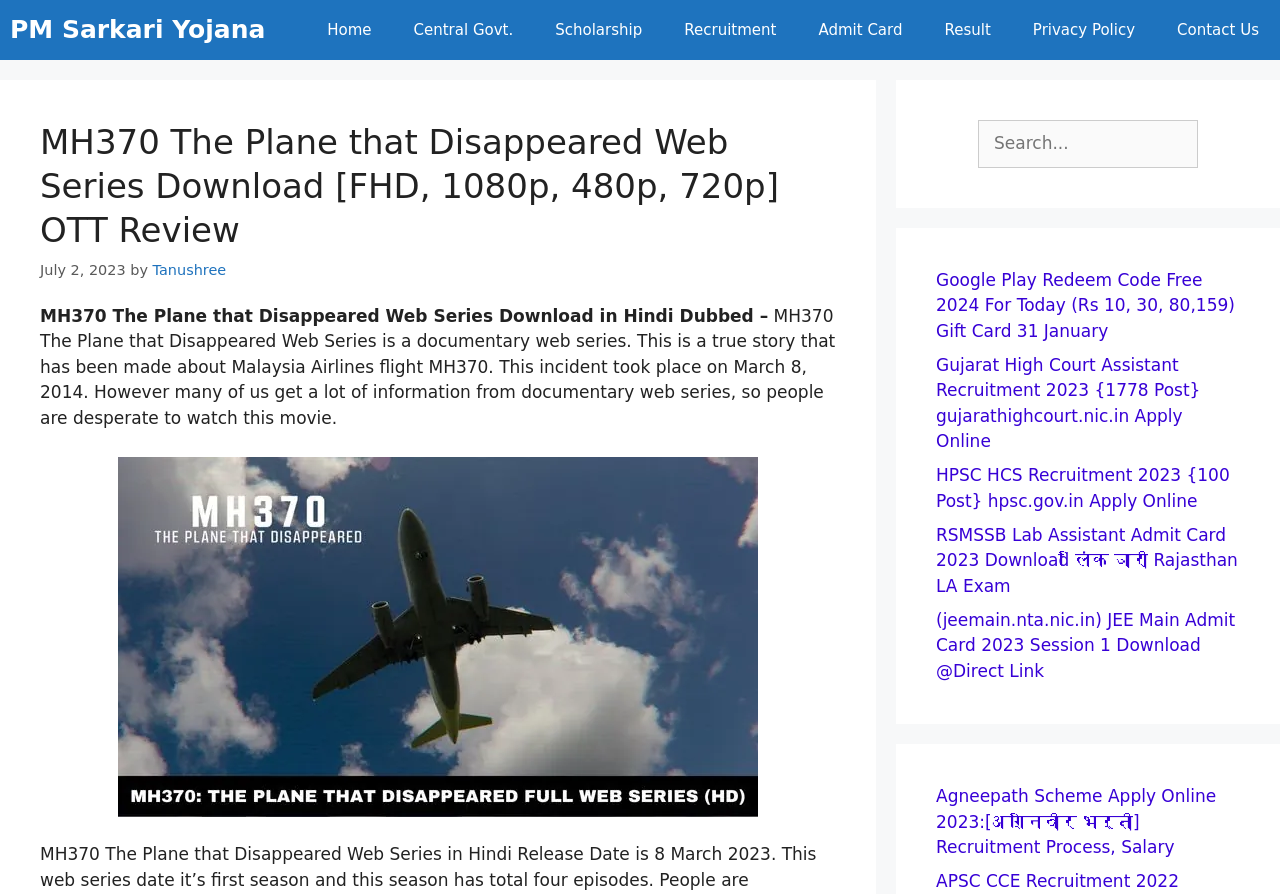Pinpoint the bounding box coordinates of the clickable area necessary to execute the following instruction: "View the 'MH370 The Plane that Disappeared Web Series Download' image". The coordinates should be given as four float numbers between 0 and 1, namely [left, top, right, bottom].

[0.092, 0.511, 0.592, 0.913]